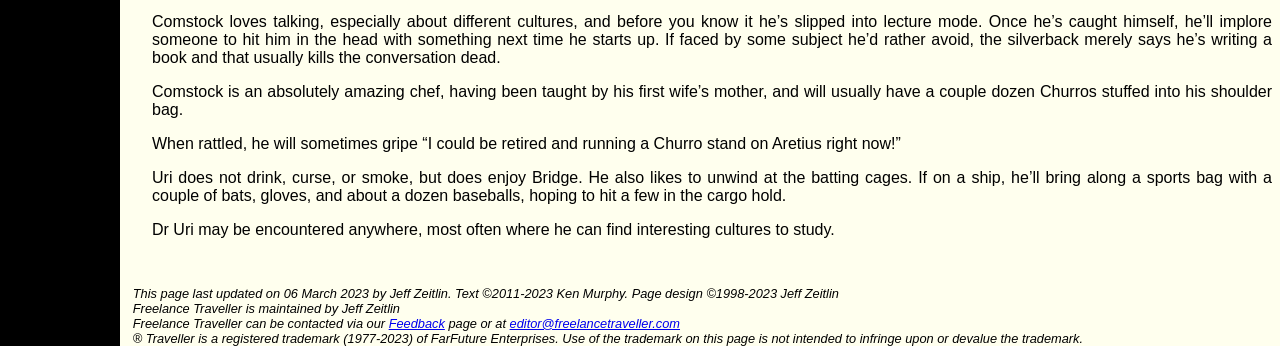Provide a brief response in the form of a single word or phrase:
What is Comstock's profession?

Chef